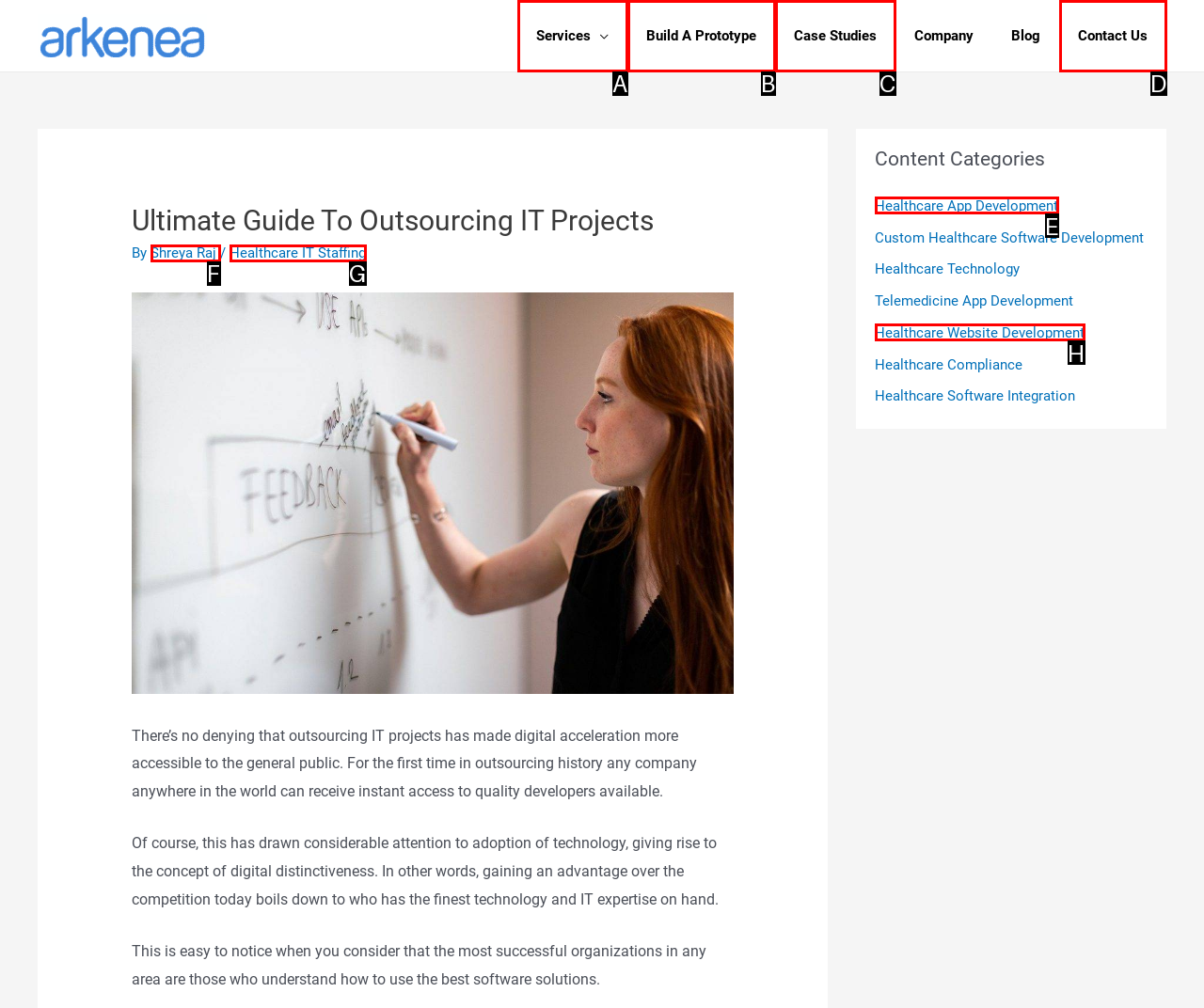Please indicate which HTML element to click in order to fulfill the following task: Explore the 'Case Studies' page Respond with the letter of the chosen option.

C